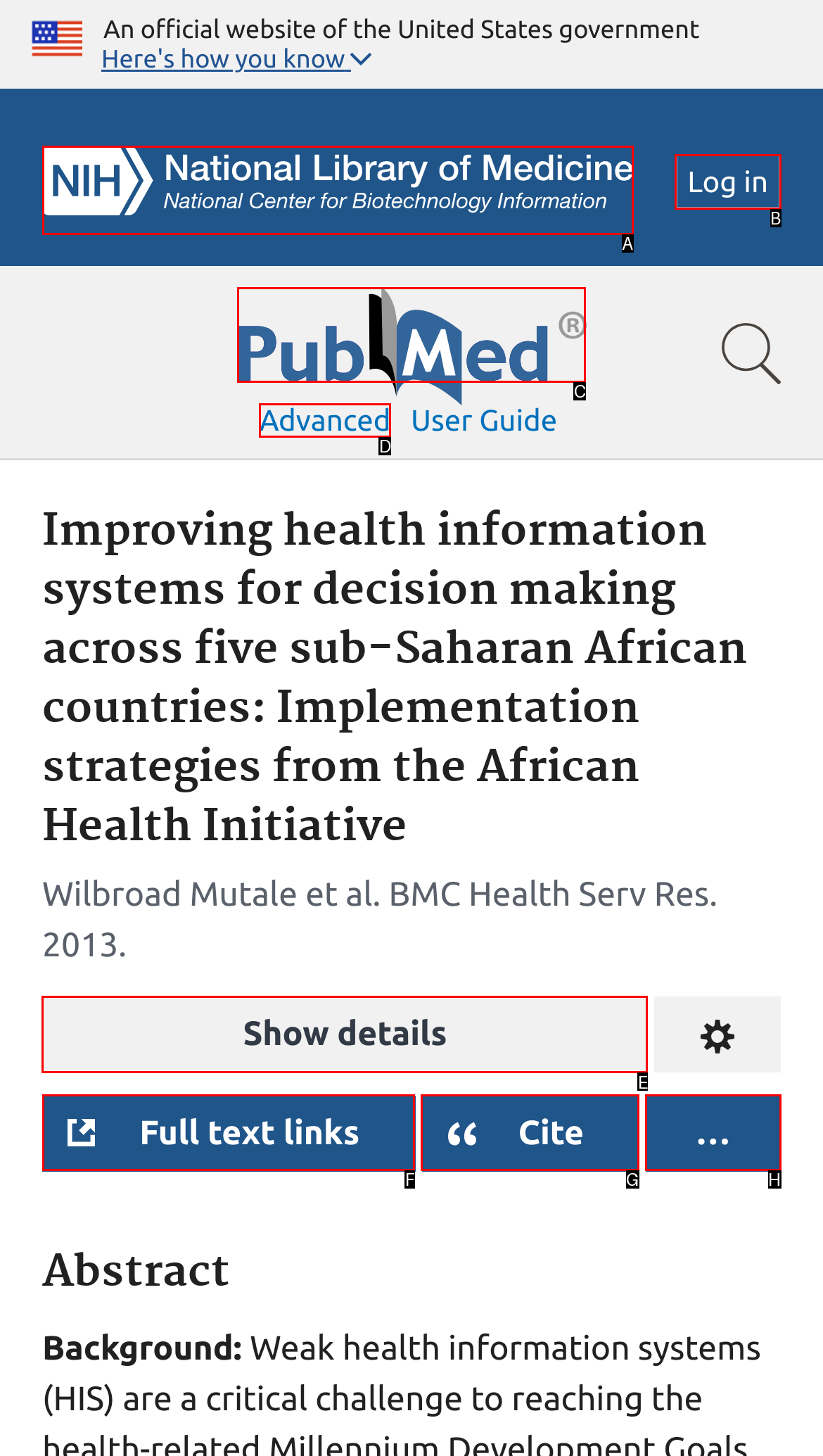Select the letter associated with the UI element you need to click to perform the following action: Show article details
Reply with the correct letter from the options provided.

E